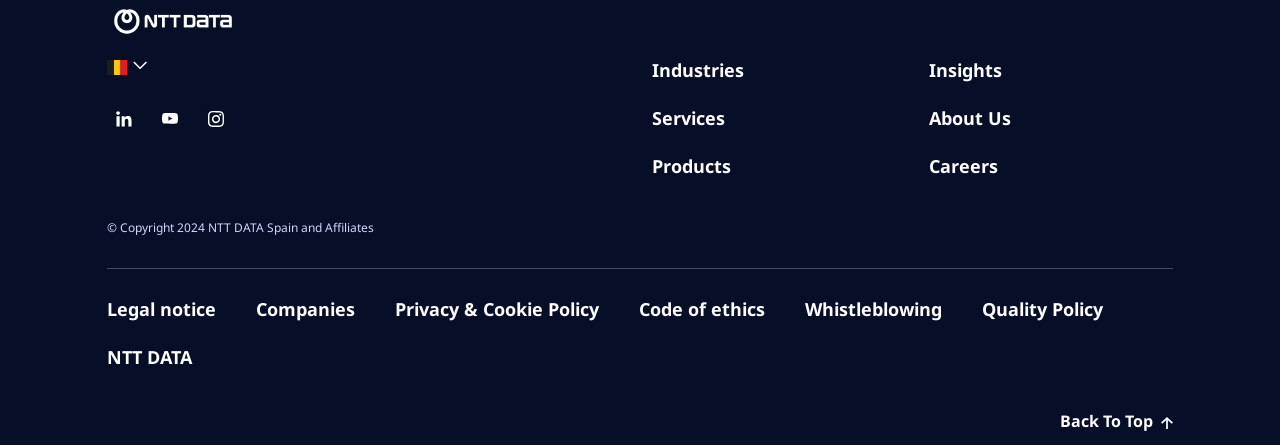Give a one-word or one-phrase response to the question:
What is the copyright information at the bottom of the webpage?

Copyright 2024 NTT DATA Spain and Affiliates